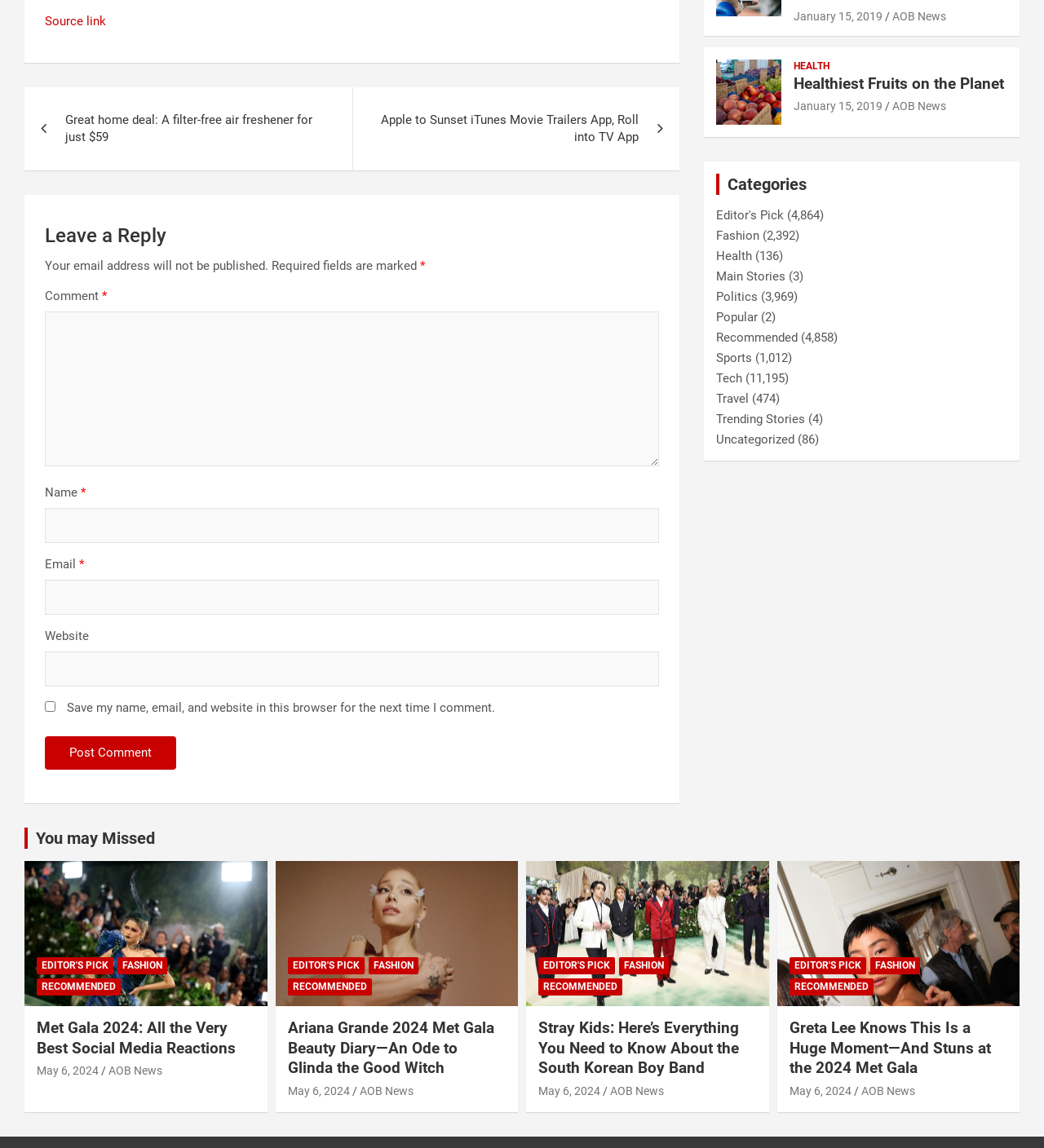Select the bounding box coordinates of the element I need to click to carry out the following instruction: "Post a comment".

[0.043, 0.641, 0.169, 0.67]